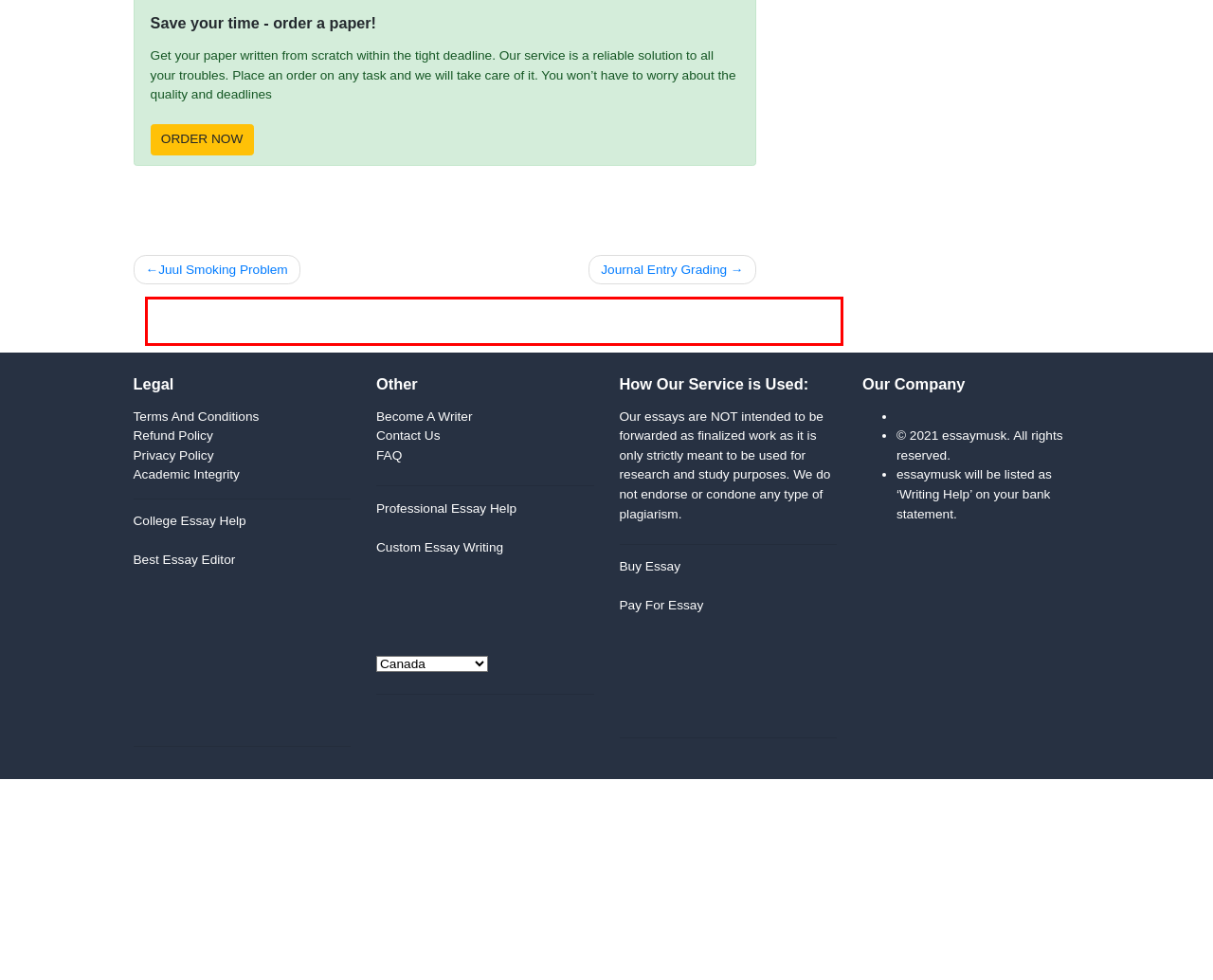Perform OCR on the text inside the red-bordered box in the provided screenshot and output the content.

Wheelock, Carter. The Mythmaker: A Study of Motif and Symbol in the Short Stories of Jorge Luis Borges. Austin: University of Texas Press, 1969.